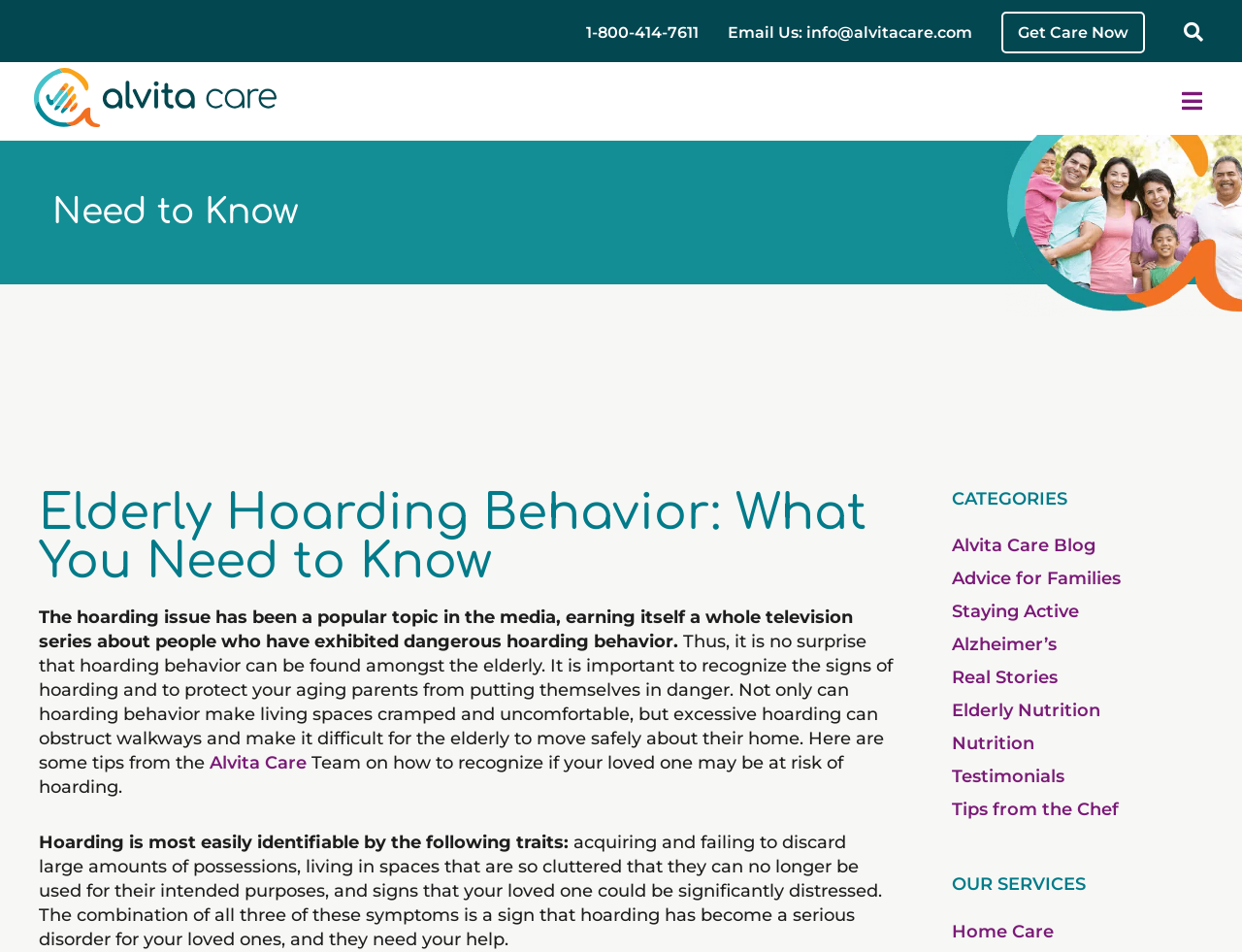Please provide a comprehensive answer to the question based on the screenshot: What is the main topic of this webpage?

I determined the main topic by reading the headings and text on the webpage. The main heading 'Elderly Hoarding Behavior: What You Need to Know' and the subsequent text discussing hoarding behavior among the elderly suggest that this is the main topic of the webpage.